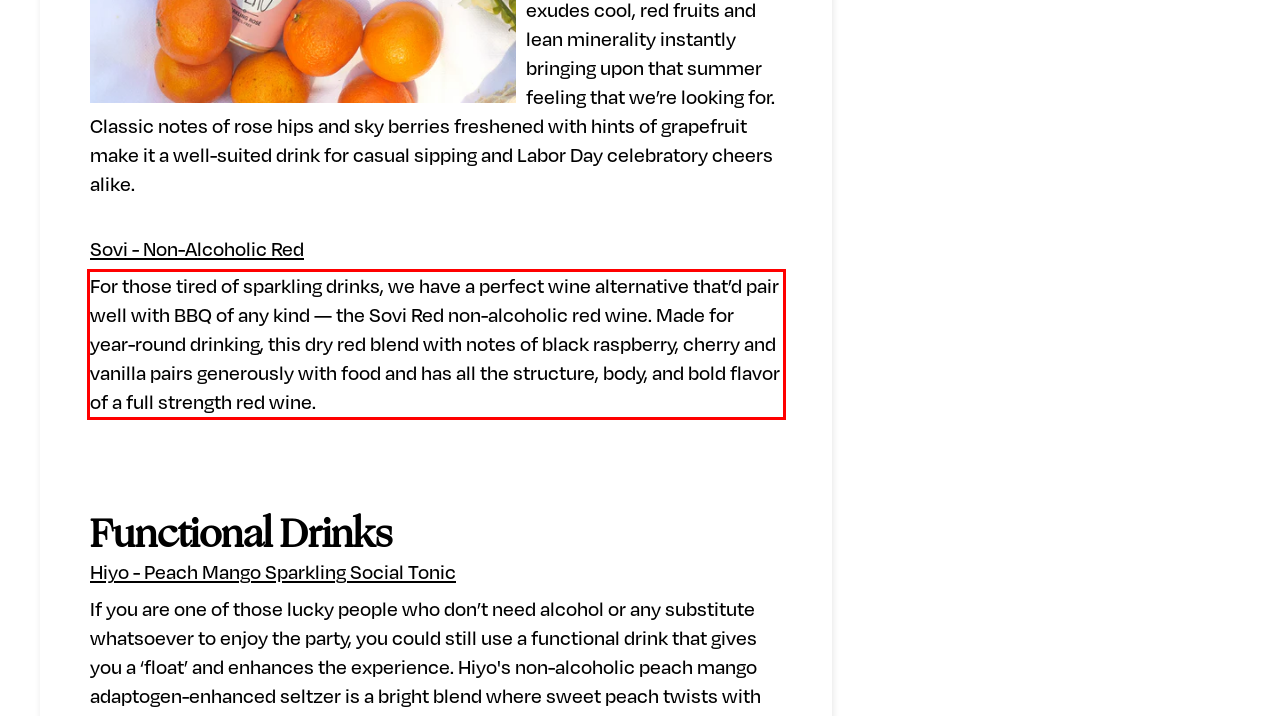Please look at the webpage screenshot and extract the text enclosed by the red bounding box.

For those tired of sparkling drinks, we have a perfect wine alternative that’d pair well with BBQ of any kind — the Sovi Red non-alcoholic red wine. Made for year-round drinking, this dry red blend with notes of black raspberry, cherry and vanilla pairs generously with food and has all the structure, body, and bold flavor of a full strength red wine.